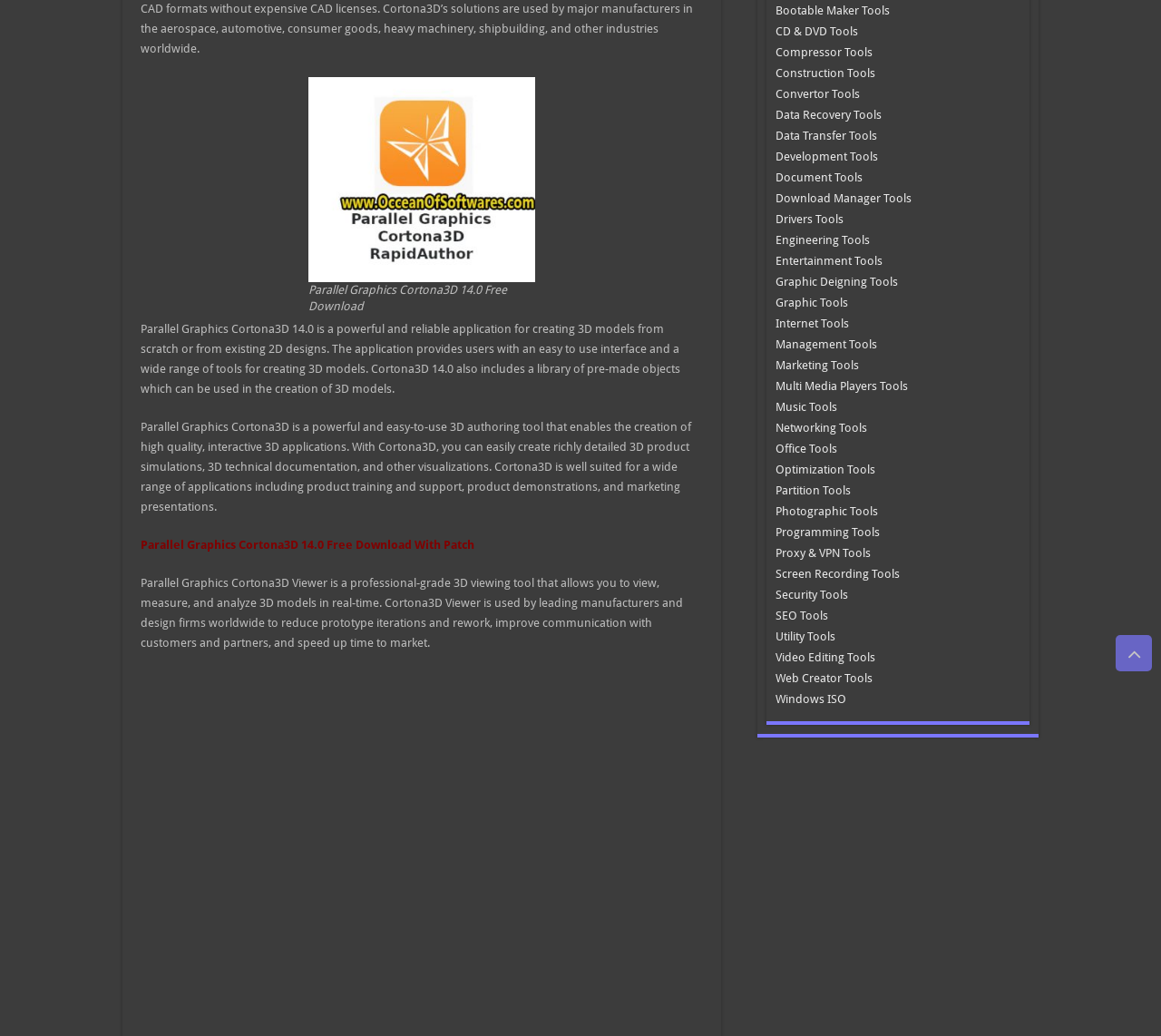From the element description: "Windows ISO", extract the bounding box coordinates of the UI element. The coordinates should be expressed as four float numbers between 0 and 1, in the order [left, top, right, bottom].

[0.668, 0.668, 0.729, 0.681]